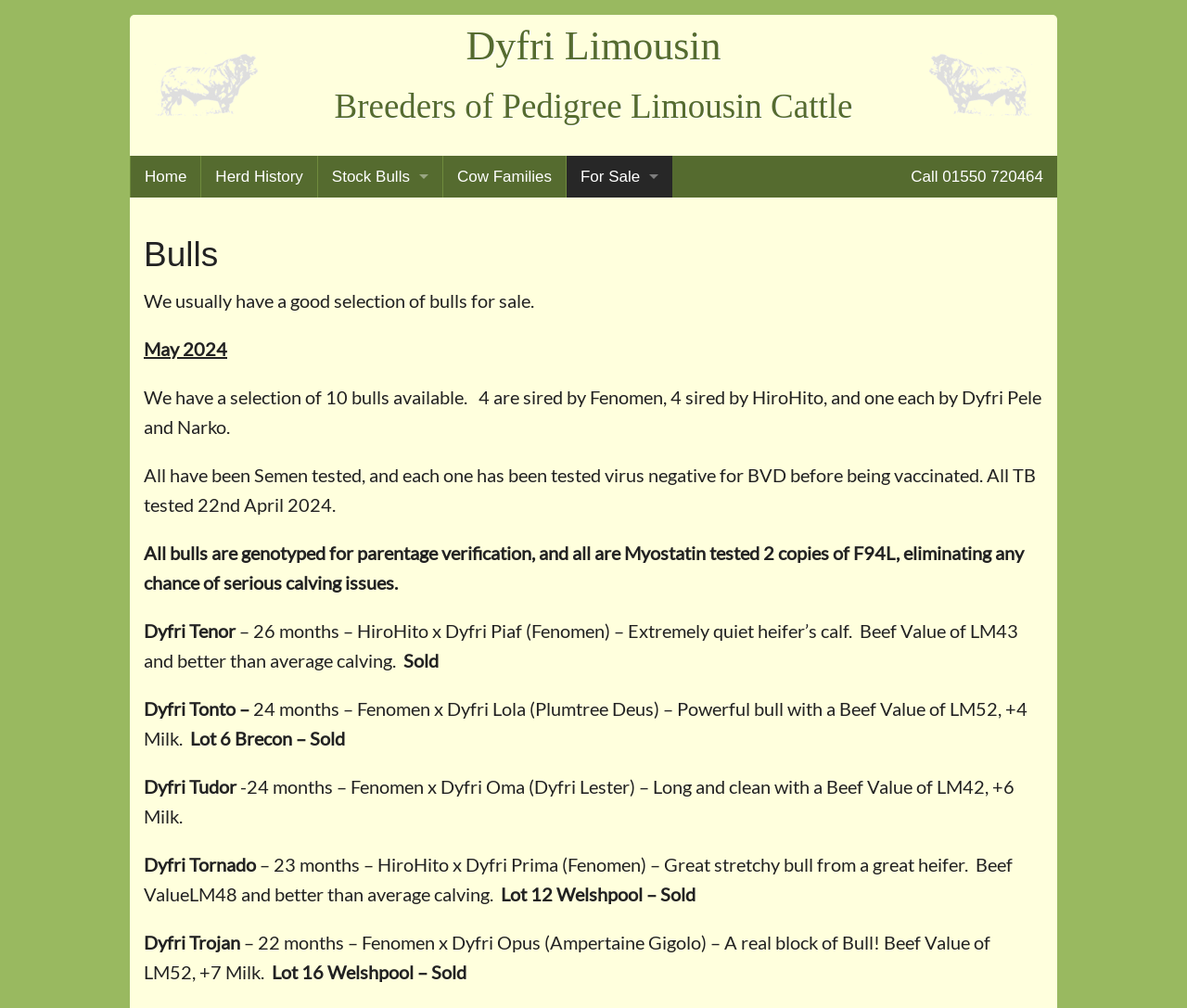Observe the image and answer the following question in detail: How many bulls are sired by Fenomen?

According to the webpage, it is mentioned that '4 are sired by Fenomen' in the StaticText element with bounding box coordinates [0.121, 0.383, 0.877, 0.435].